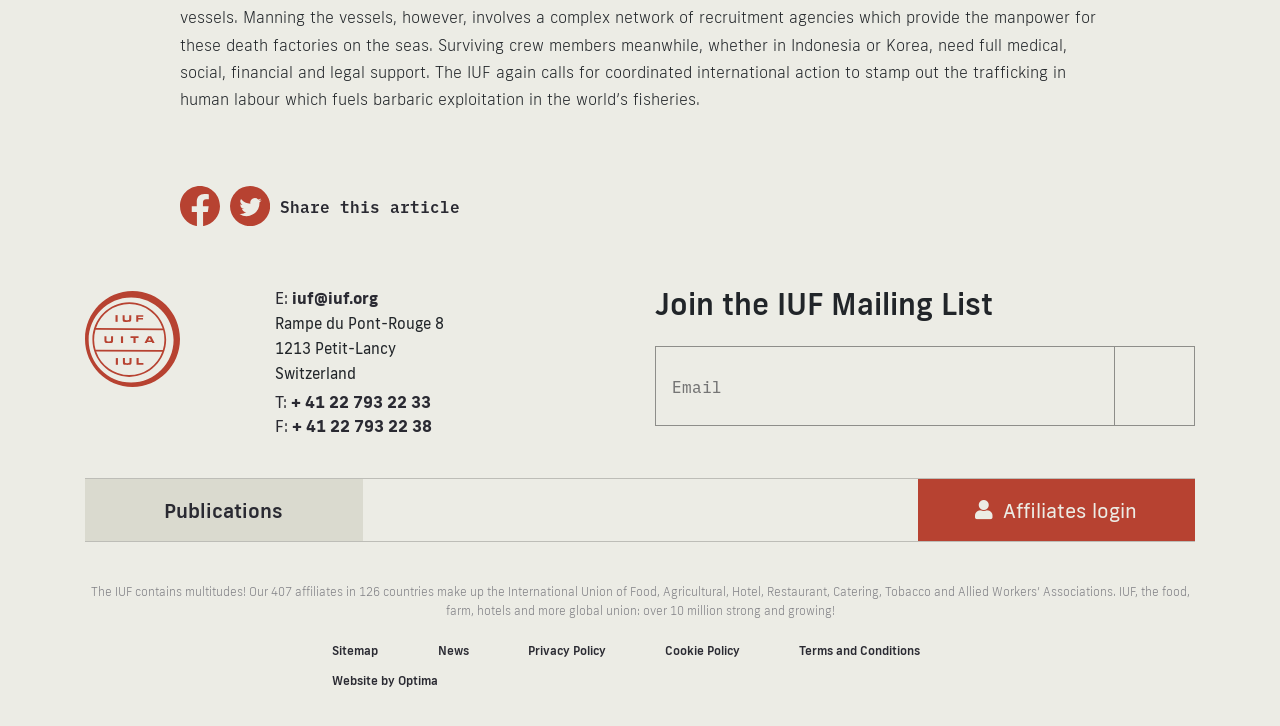Bounding box coordinates are specified in the format (top-left x, top-left y, bottom-right x, bottom-right y). All values are floating point numbers bounded between 0 and 1. Please provide the bounding box coordinate of the region this sentence describes: parent_node: Share this article

[0.18, 0.257, 0.211, 0.312]